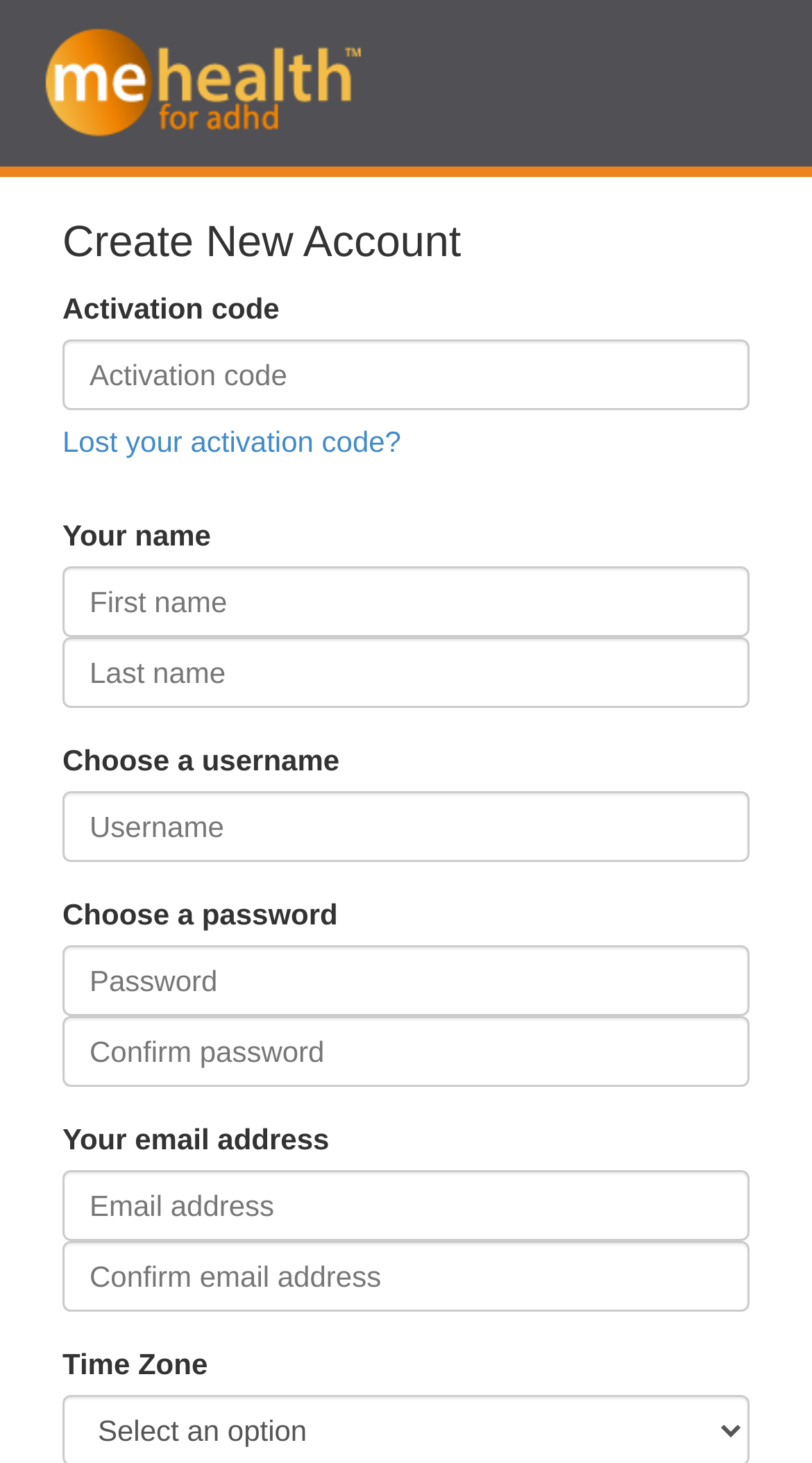Using the given description, provide the bounding box coordinates formatted as (top-left x, top-left y, bottom-right x, bottom-right y), with all values being floating point numbers between 0 and 1. Description: name="ctl00$ctl00$BodyContentPlaceHolder$BodyContentPlaceHolder$LastName" placeholder="Last name"

[0.077, 0.436, 0.923, 0.484]